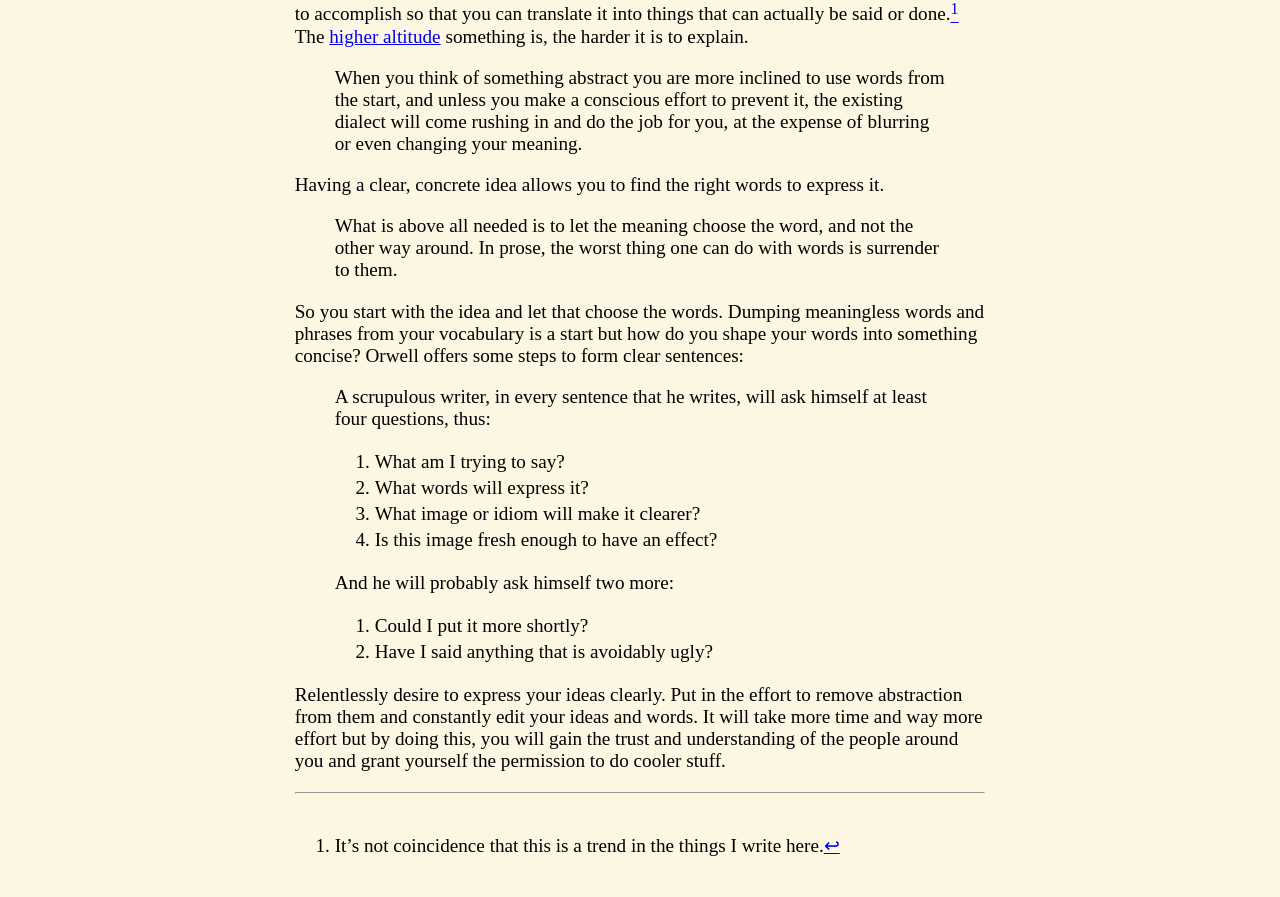Using the provided description higher altitude, find the bounding box coordinates for the UI element. Provide the coordinates in (top-left x, top-left y, bottom-right x, bottom-right y) format, ensuring all values are between 0 and 1.

[0.257, 0.029, 0.344, 0.052]